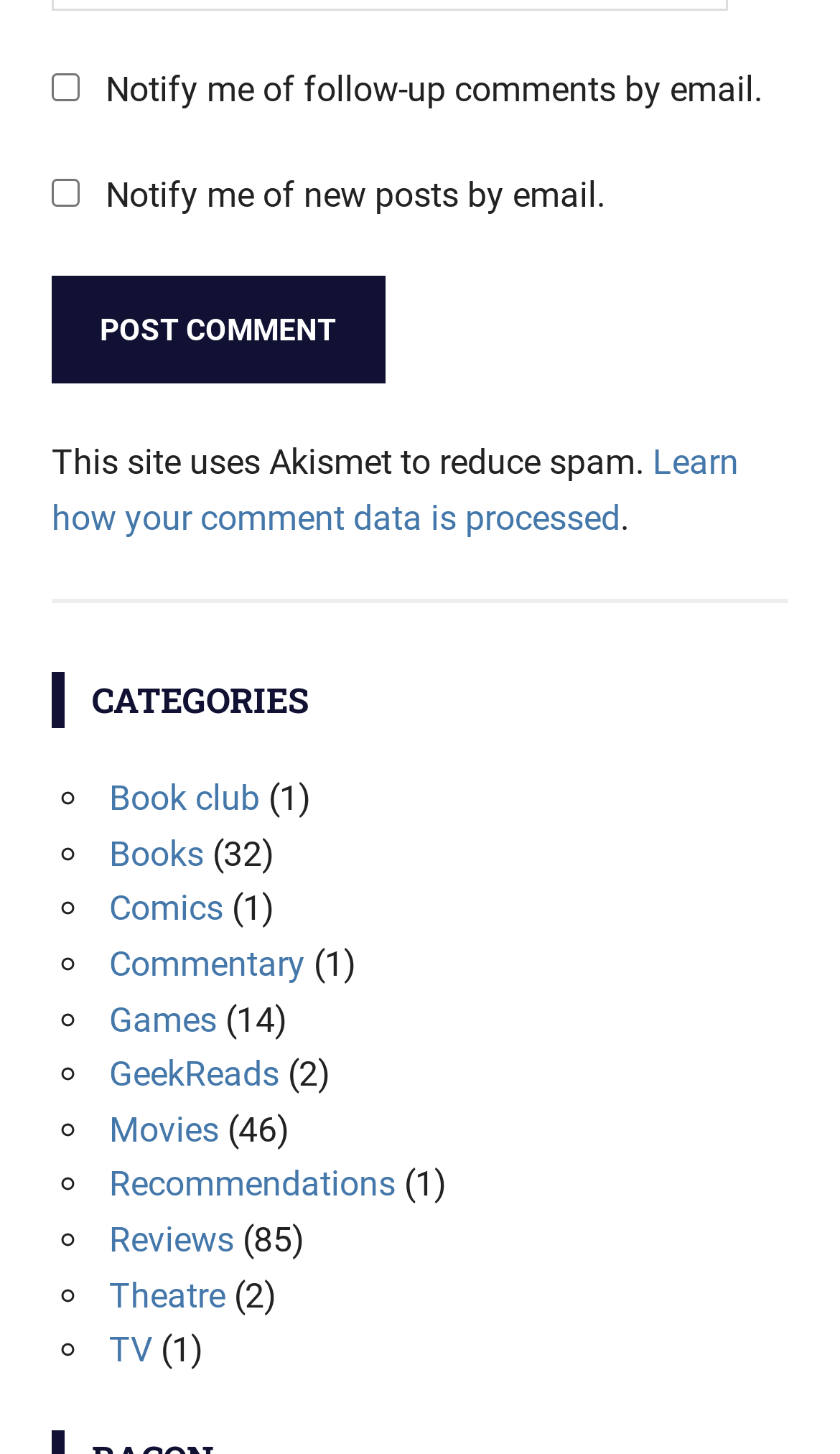Is the 'Post Comment' button checked?
Based on the screenshot, provide a one-word or short-phrase response.

No